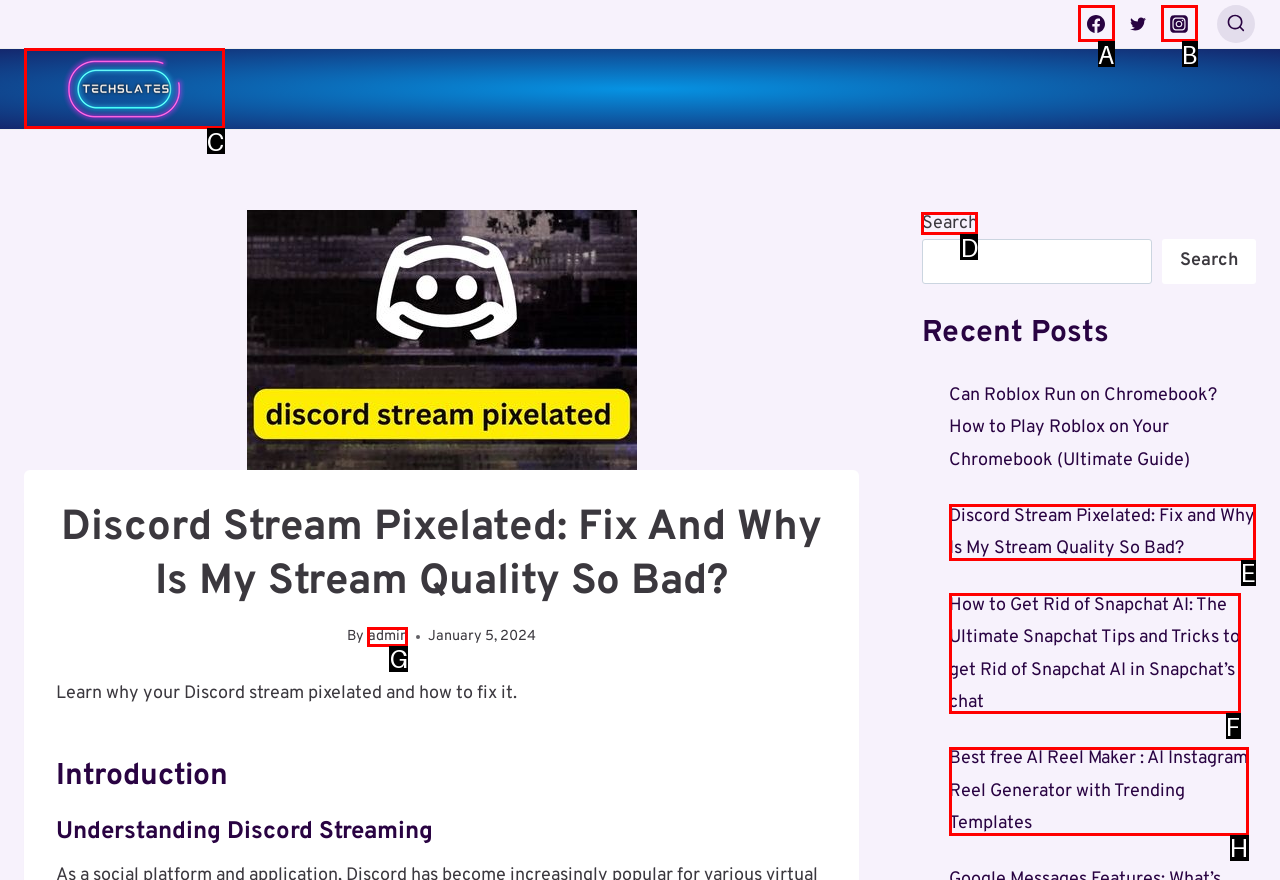Point out the UI element to be clicked for this instruction: Search for something. Provide the answer as the letter of the chosen element.

D